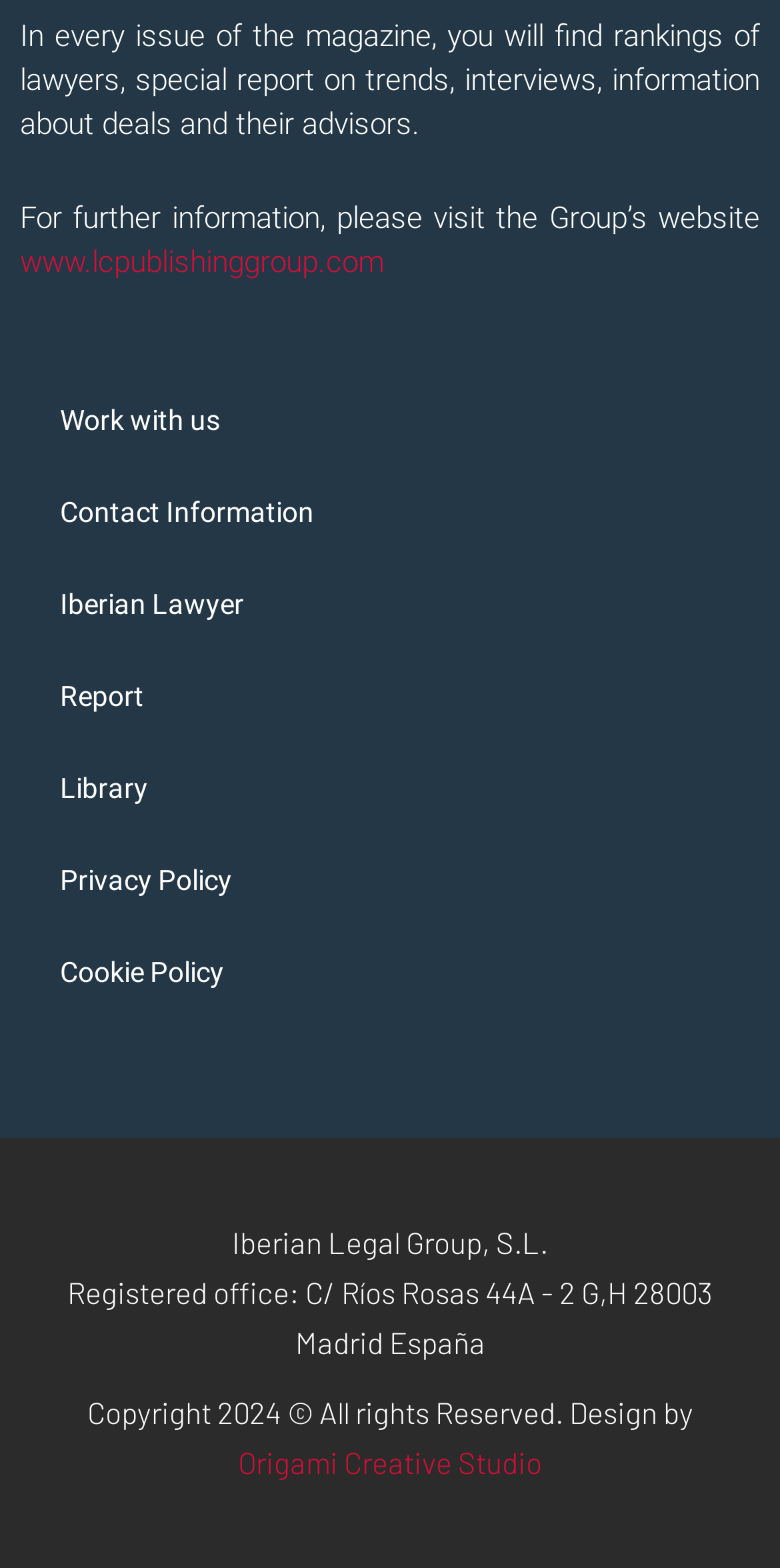Use the details in the image to answer the question thoroughly: 
What is the name of the company that designed the website?

The link element with the text 'Origami Creative Studio' is located at the bottom of the webpage, indicating that it is the design studio responsible for creating the website.